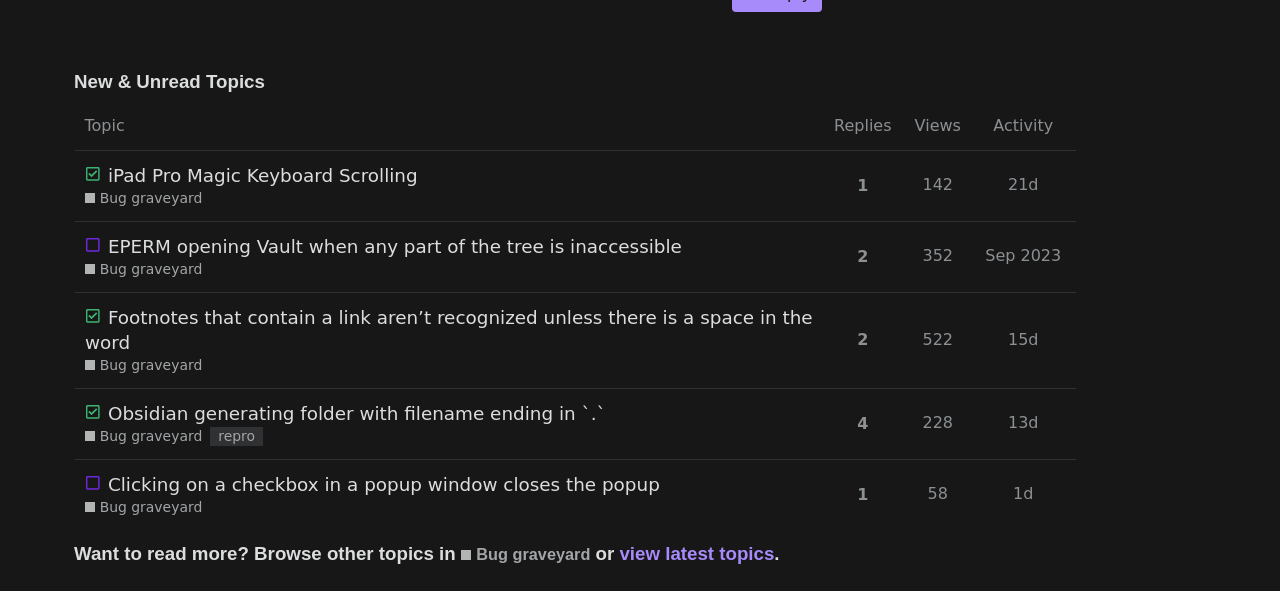How many replies does the second topic have?
Answer the question with detailed information derived from the image.

The second topic is listed in the table with the heading 'New & Unread Topics'. The gridcell containing the reply count is labeled 'This topic has 2 replies'.